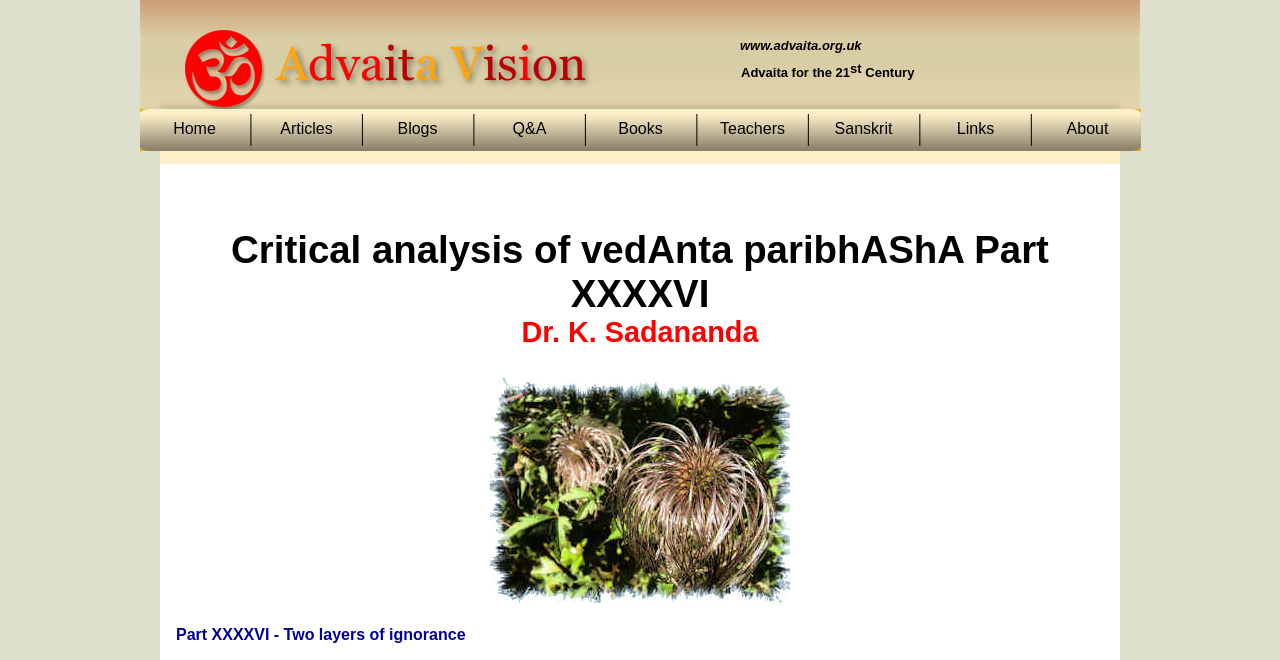Create an elaborate caption that covers all aspects of the webpage.

The webpage is about a critical analysis of Vedanta Paribhasa Part XXXXVI by Dr. K. Sadananda. At the top left, there is an image of "Advaita Vision" with the website's URL "www.advaita.org.uk" written next to it. Below the image, there are several links, including "Home", "Articles", "Blogs", "Q&A", "Books", "Teachers", "Sanskrit", "Links", and "About", which are aligned horizontally and take up the top section of the page.

In the main content area, there is a heading that reads "Critical analysis of vedAnta paribhAShA Part XXXXVI Dr. K. Sadananda". Below the heading, there is a large section of text, which is not specified in the accessibility tree, but presumably contains the critical analysis.

At the bottom of the page, there is an image of a flower, which takes up a significant portion of the page's width. The image is centered horizontally and is positioned near the bottom of the page.

Overall, the webpage has a simple layout with a clear hierarchy of elements, making it easy to navigate and read.